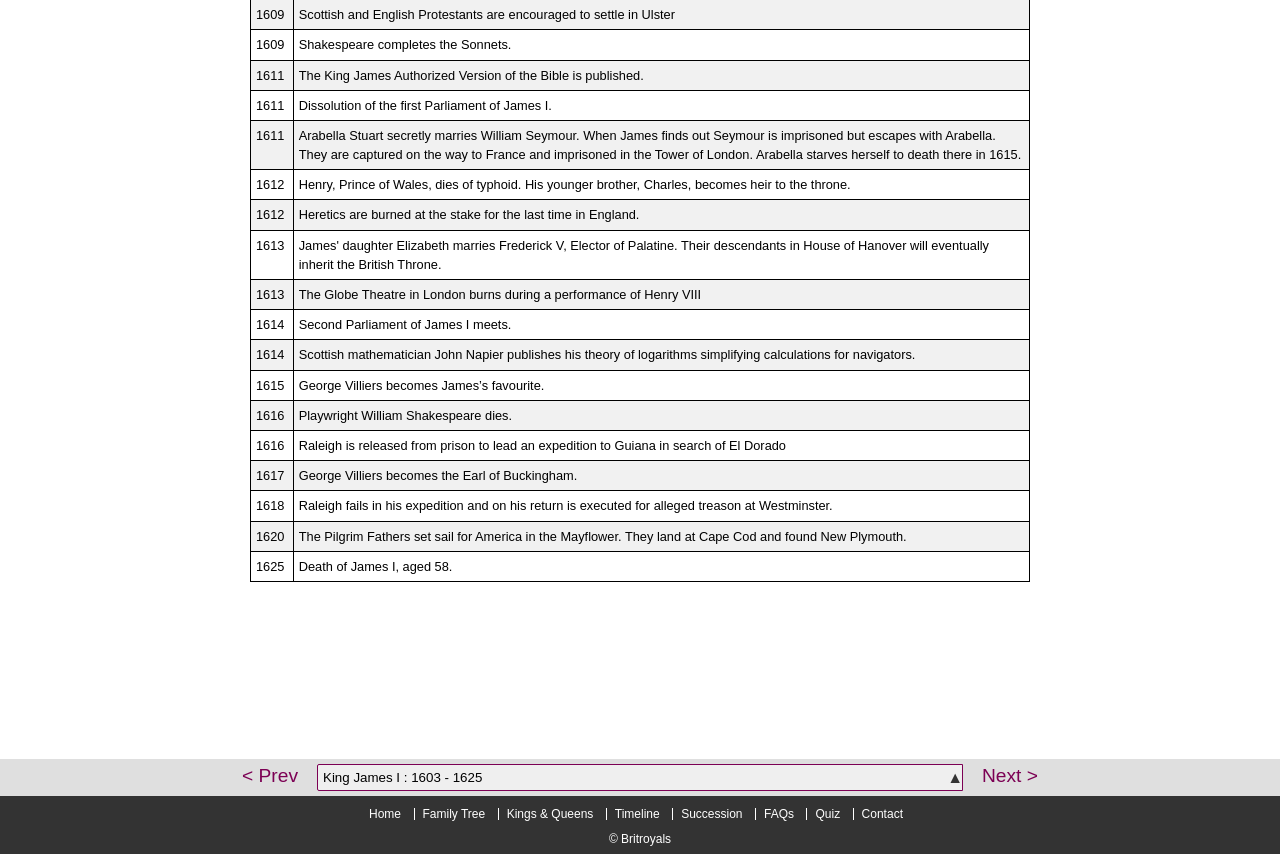Please identify the bounding box coordinates of the area I need to click to accomplish the following instruction: "Click the 'Next' link".

[0.767, 0.896, 0.811, 0.921]